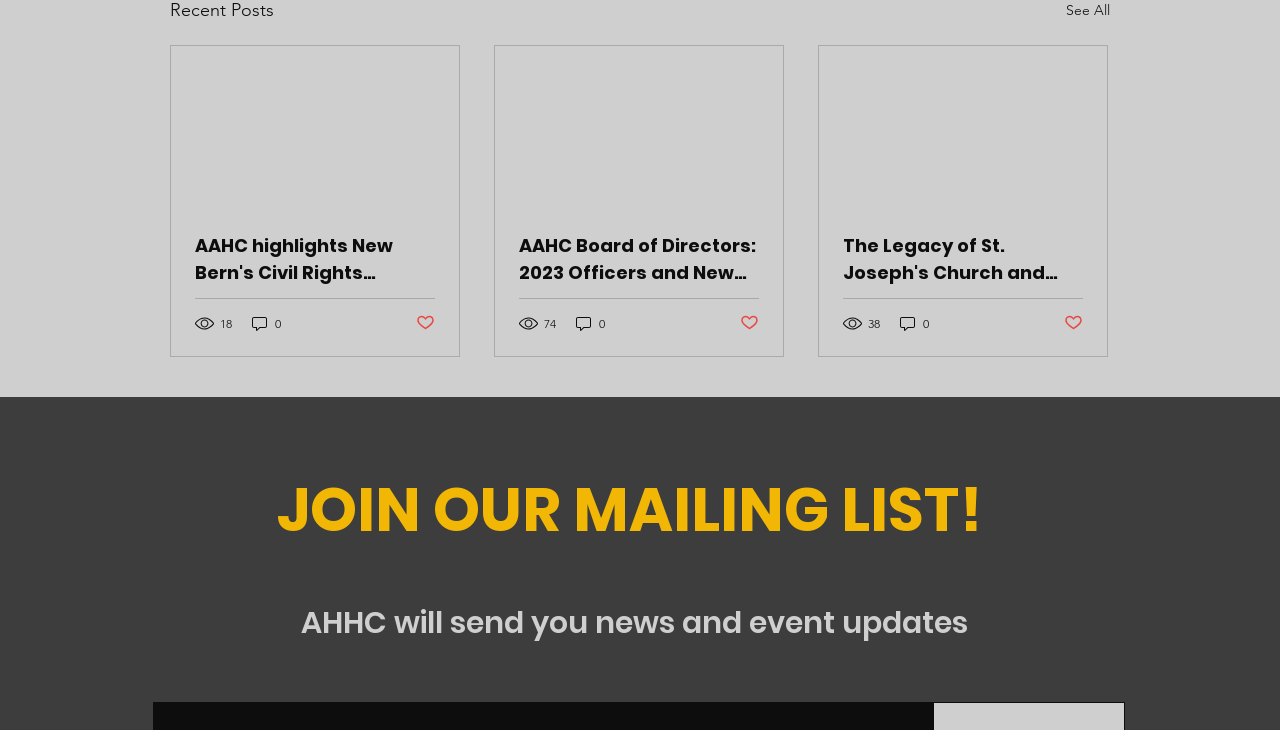Please specify the coordinates of the bounding box for the element that should be clicked to carry out this instruction: "View post with 18 views". The coordinates must be four float numbers between 0 and 1, formatted as [left, top, right, bottom].

[0.152, 0.429, 0.183, 0.455]